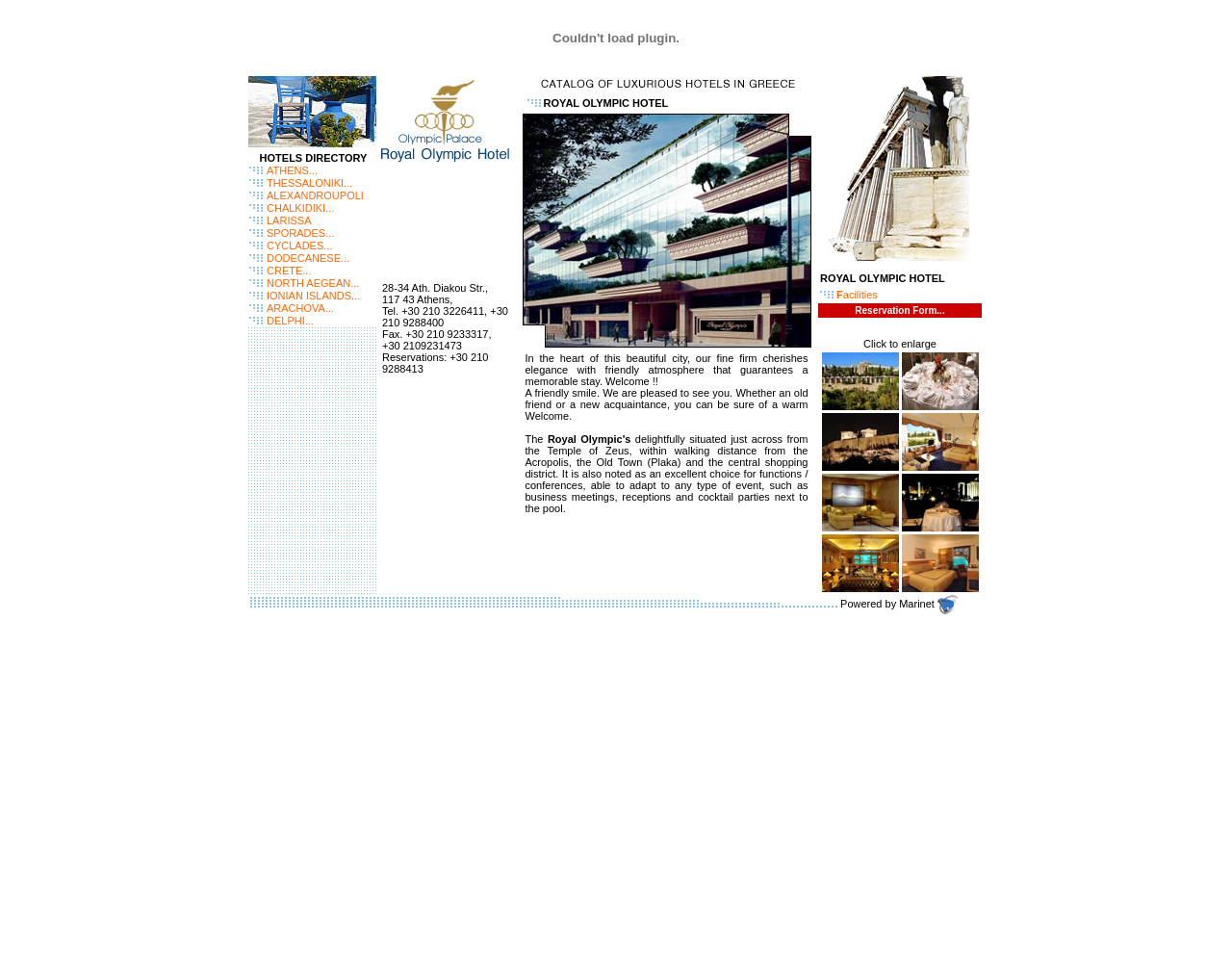Refer to the image and provide an in-depth answer to the question:
What is the name of the hotel?

Based on the root element 'Royal Olympic Hotel - Athens hotel', I can infer that the name of the hotel is Royal Olympic Hotel.